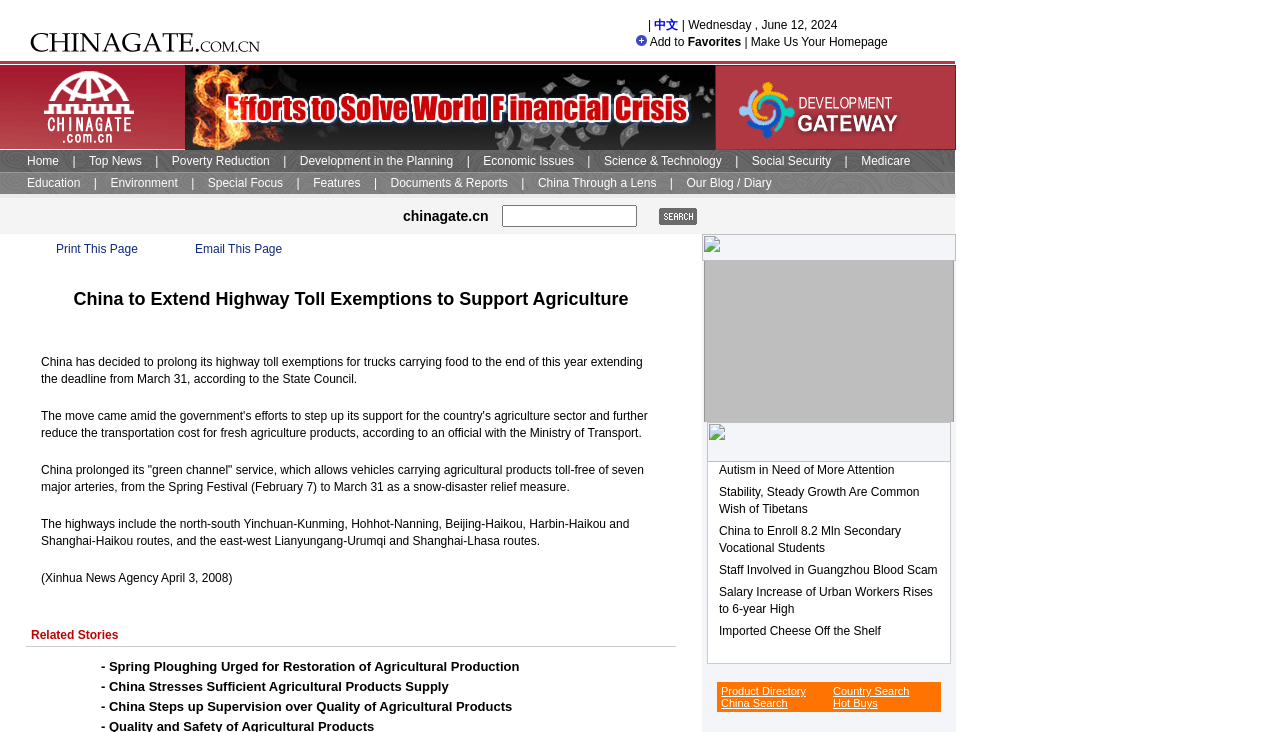Please find and report the bounding box coordinates of the element to click in order to perform the following action: "Read news 'Autism in Need of More Attention'". The coordinates should be expressed as four float numbers between 0 and 1, in the format [left, top, right, bottom].

[0.562, 0.633, 0.699, 0.652]